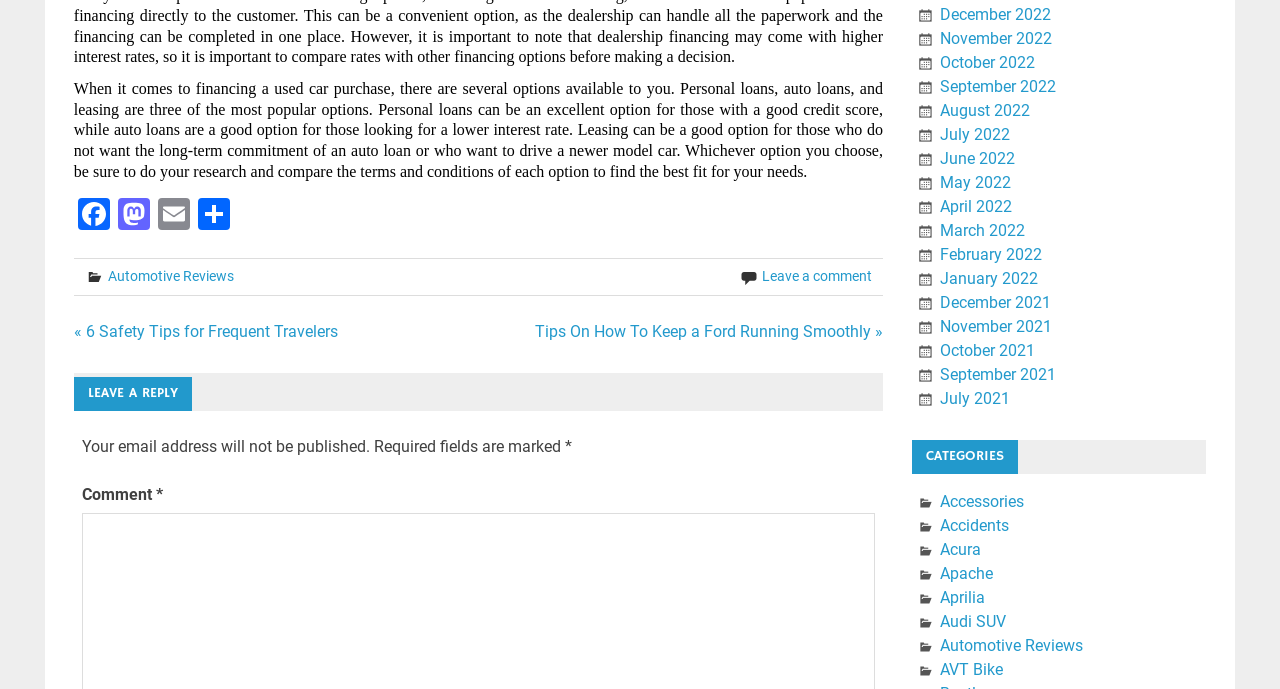Please pinpoint the bounding box coordinates for the region I should click to adhere to this instruction: "Leave a comment".

[0.595, 0.39, 0.681, 0.413]